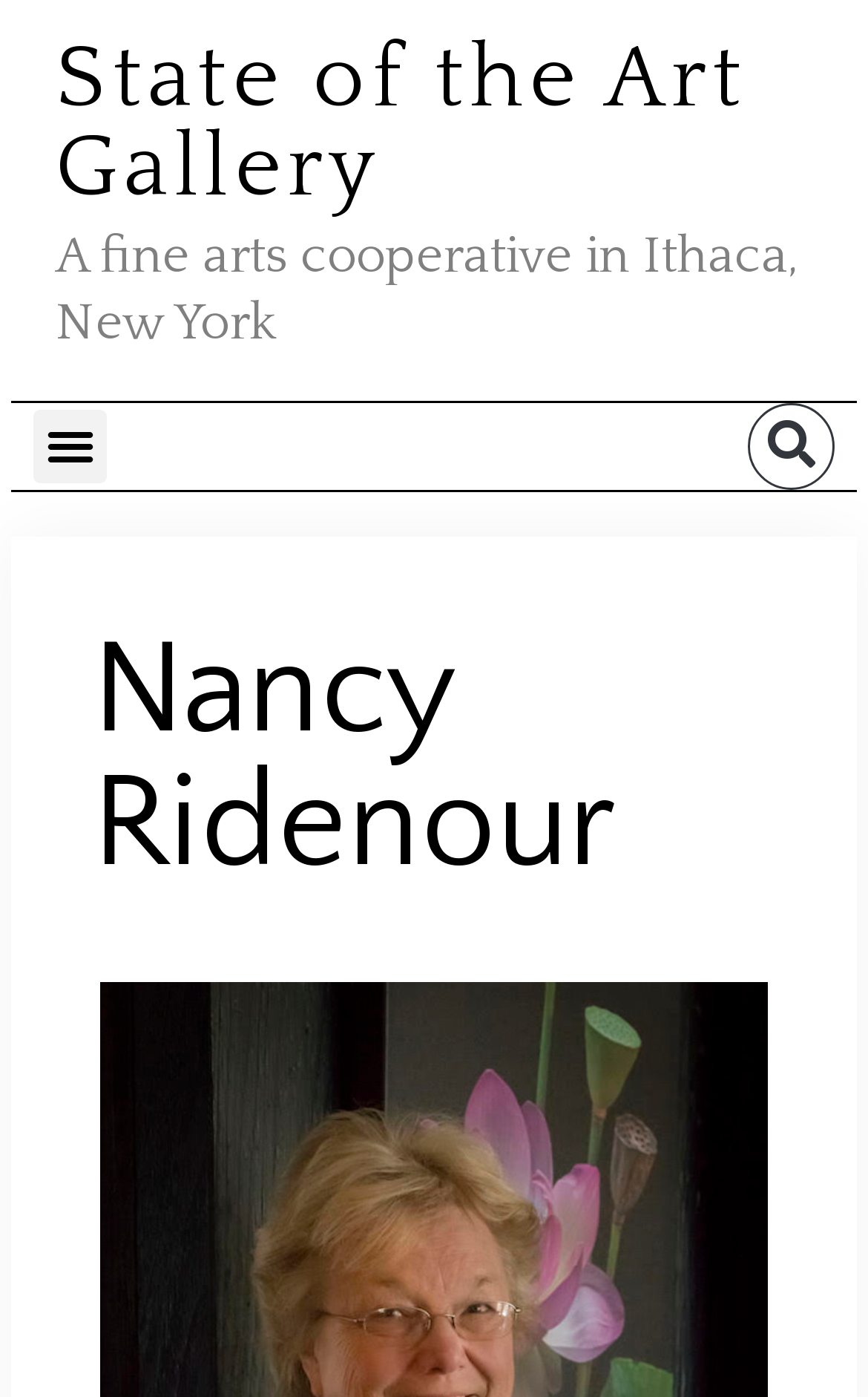Find the bounding box coordinates of the UI element according to this description: "Search".

[0.862, 0.288, 0.962, 0.35]